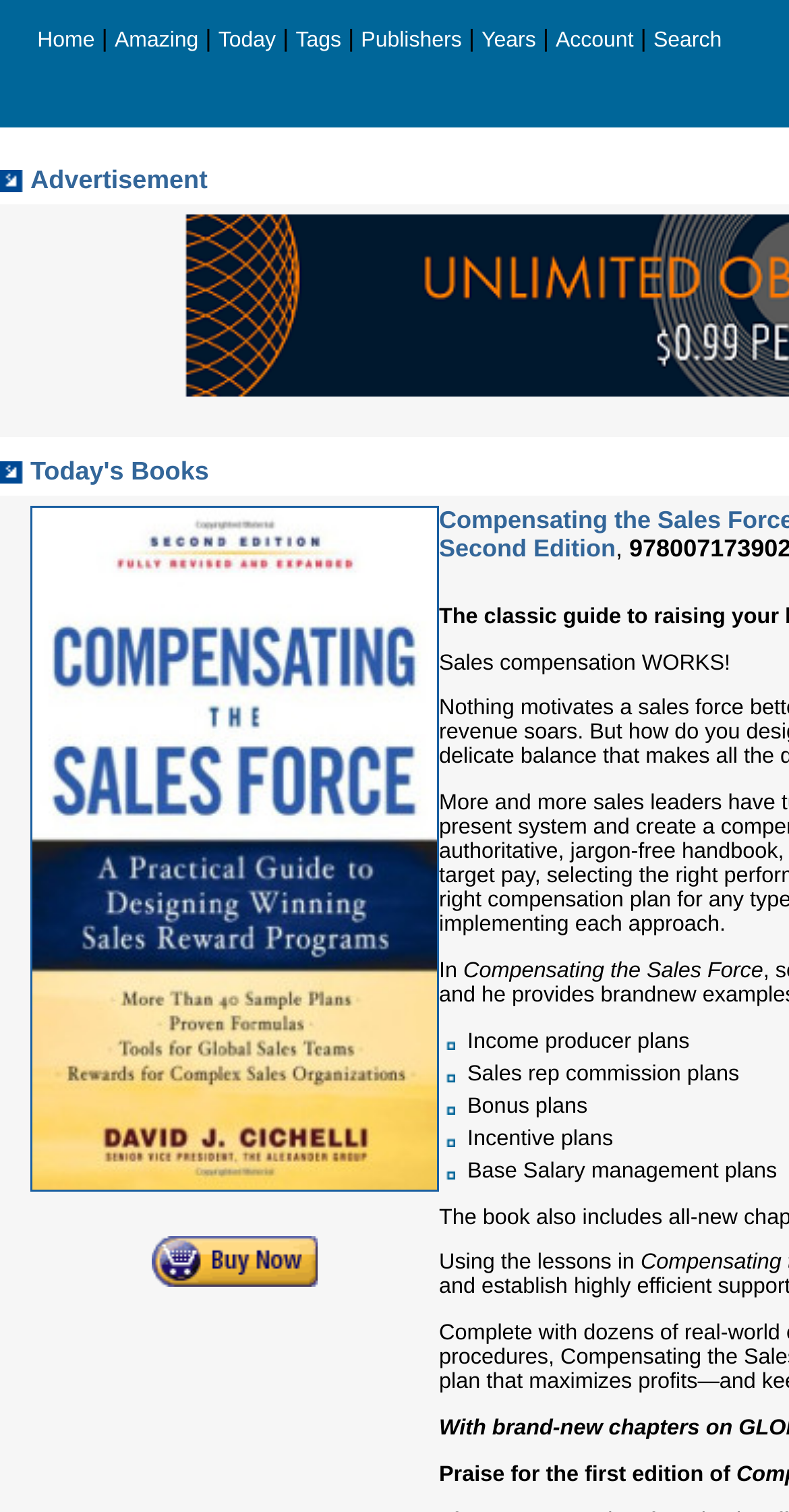What is the purpose of the 'Buy' button?
Please provide a comprehensive and detailed answer to the question.

I looked at the 'Buy' button and its surrounding context, which suggests that its purpose is to allow users to purchase the book 'Compensating the Sales Force: A Practical Guide to Designing Winning Sales Reward Programs, Second Edition'.